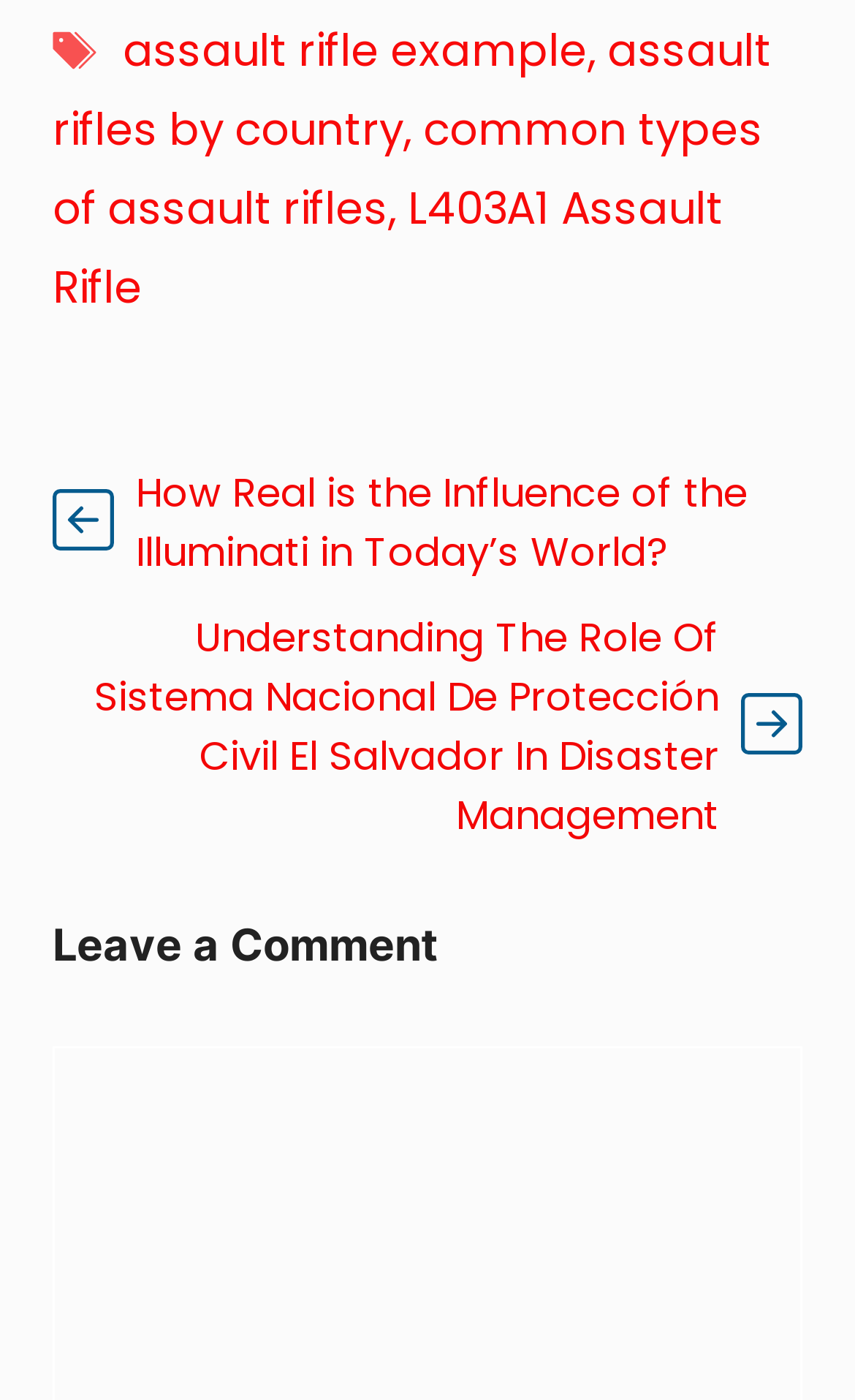Kindly determine the bounding box coordinates of the area that needs to be clicked to fulfill this instruction: "View 'How Real is the Influence of the Illuminati in Today’s World?' article".

[0.159, 0.332, 0.874, 0.414]